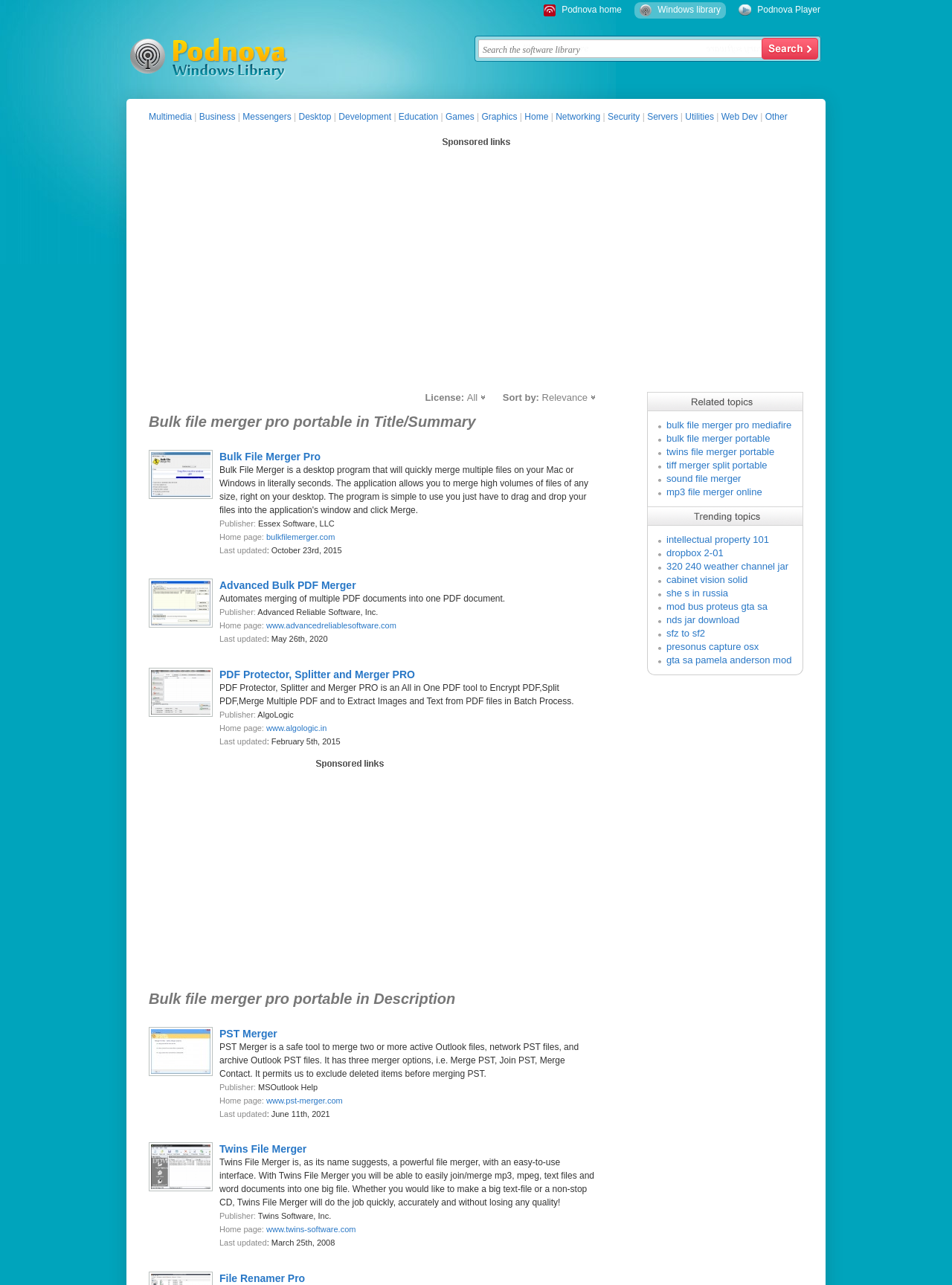Please locate the bounding box coordinates of the region I need to click to follow this instruction: "Click on Bulk File Merger Pro".

[0.23, 0.35, 0.337, 0.36]